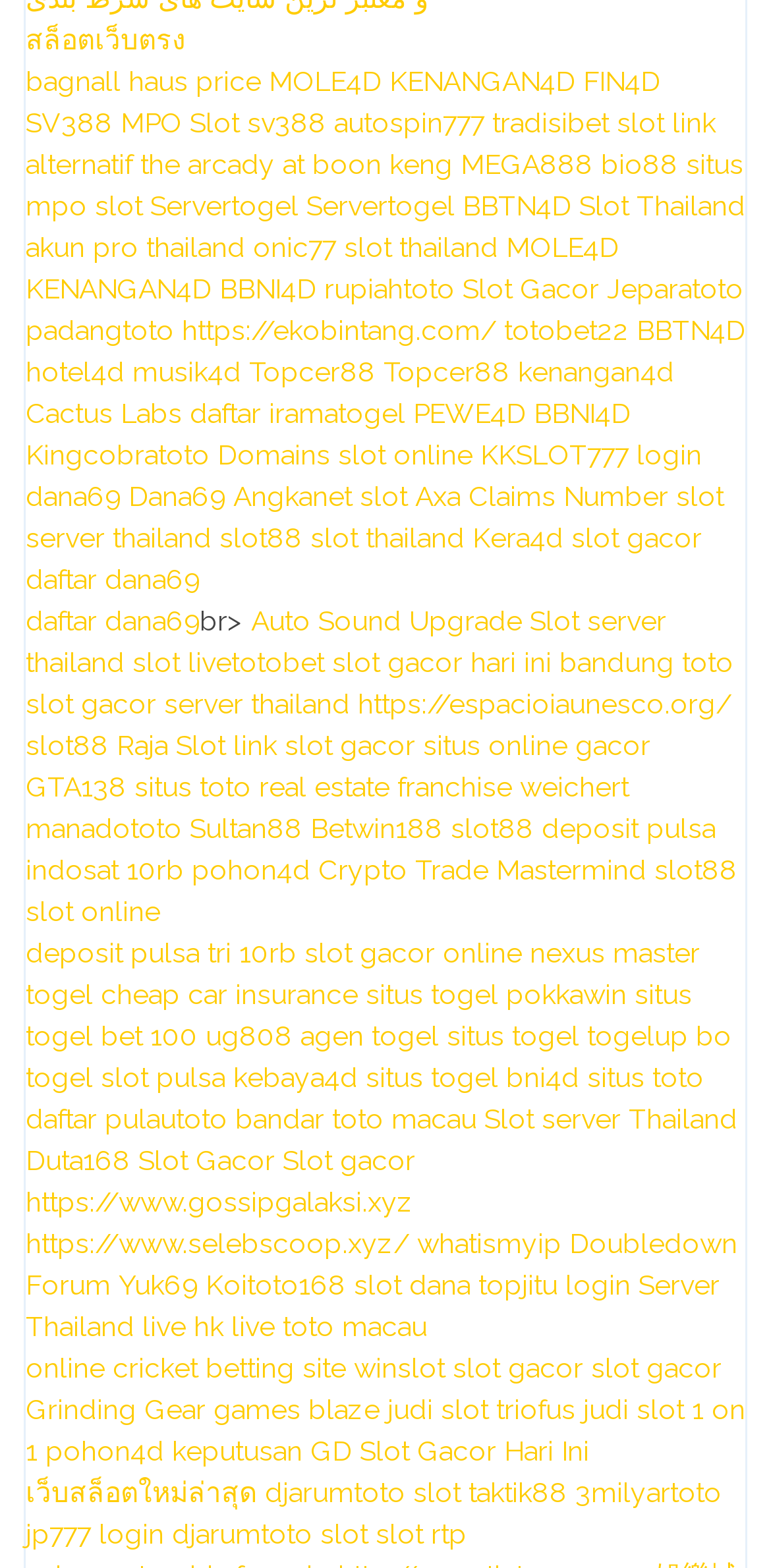Identify the bounding box coordinates for the region of the element that should be clicked to carry out the instruction: "Check out KKSLOT777". The bounding box coordinates should be four float numbers between 0 and 1, i.e., [left, top, right, bottom].

[0.623, 0.28, 0.815, 0.3]